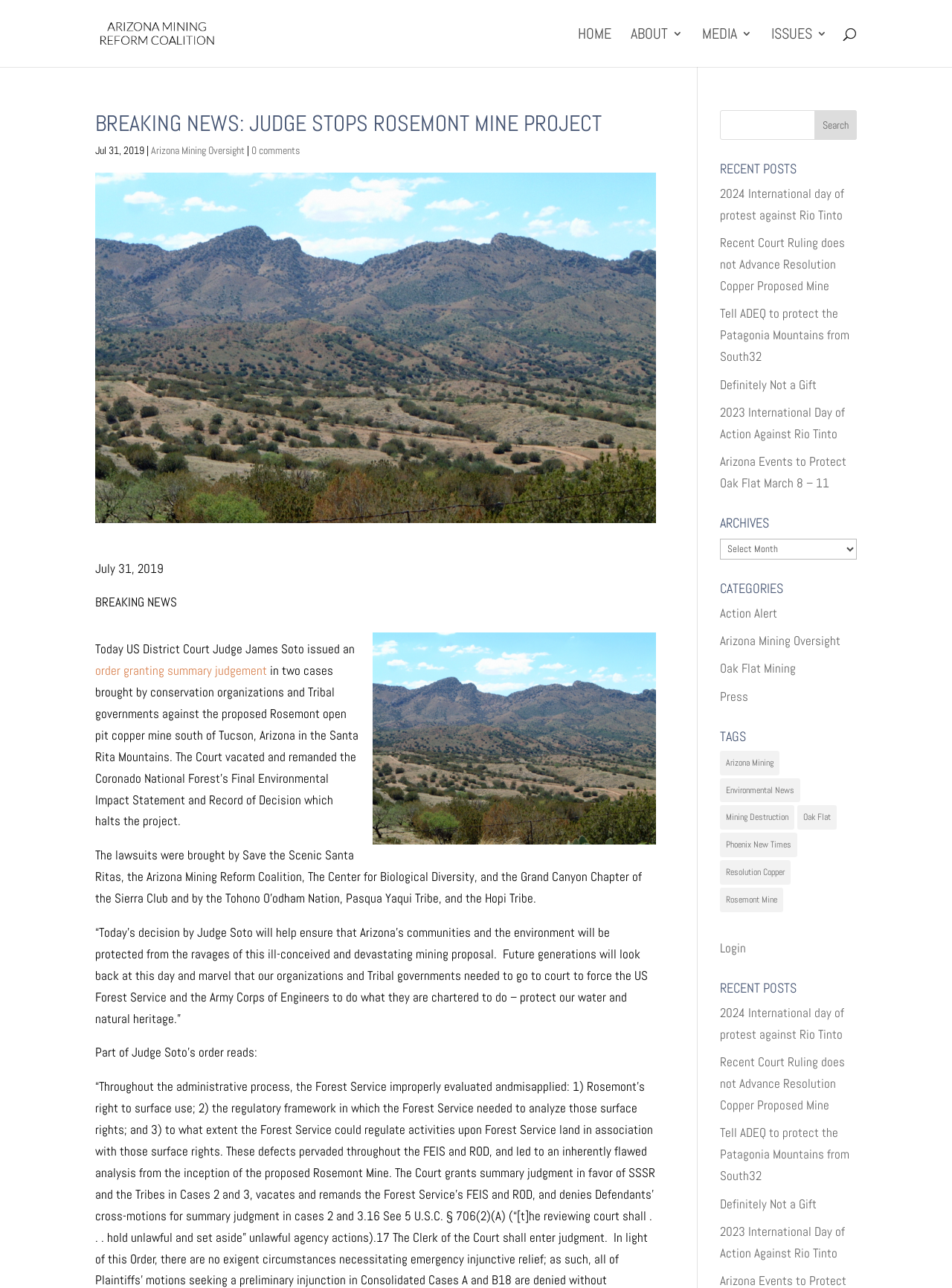Find the bounding box coordinates corresponding to the UI element with the description: "Mining Destruction". The coordinates should be formatted as [left, top, right, bottom], with values as floats between 0 and 1.

[0.756, 0.625, 0.835, 0.644]